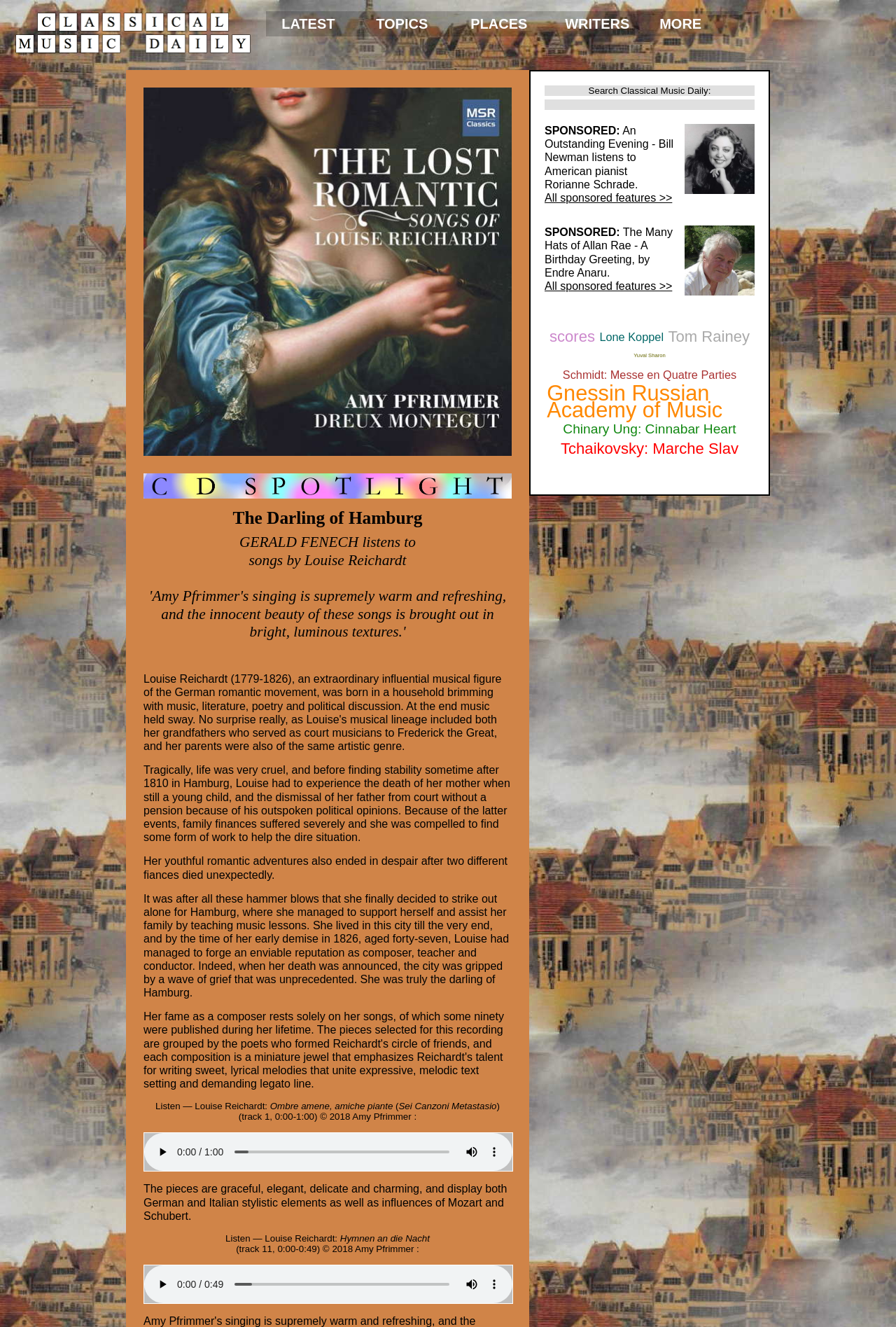Describe the webpage in detail, including text, images, and layout.

This webpage is about CD Spotlight, featuring an article titled "The Darling of Hamburg" by Gerald Fenech, which reviews songs by Louise Reichardt. At the top, there is a logo image of "Classical Music Daily" and a navigation menu with links to "LATEST", "TOPICS", "PLACES", "WRITERS", and "MORE". Below the navigation menu, there is a search bar with a button and a textbox.

On the left side, there is a section with a sponsored feature, which includes an image of Rorianne Schrade and a link to an article about her. Below this section, there is another sponsored feature with an image of Allan Rae and a link to an article about him.

The main content of the webpage is the article "The Darling of Hamburg", which includes several sections. The first section has a heading with the title of the article and a brief summary of Louise Reichardt's life. Below this section, there is a paragraph of text describing Reichardt's life, including her childhood, romantic adventures, and her decision to move to Hamburg.

The next section includes an image of the CD cover of "The Lost Romantic - Songs of Louise Reichardt" and a link to "CD Spotlight". Below this section, there are several paragraphs of text discussing Reichardt's music, including her style and influences.

The webpage also features two audio players, each with a play button, a slider to scrub through the audio, and buttons to mute and show more media controls. The first audio player is for the song "Ombre amene, amiche piante" and the second is for "Hymnen an die Nacht". Each audio player has a link to listen to the song and a brief description of the track.

Throughout the webpage, there are several links to other articles and features, including "scores", "Lone Koppel", "Tom Rainey", and "Yuval Sharon".